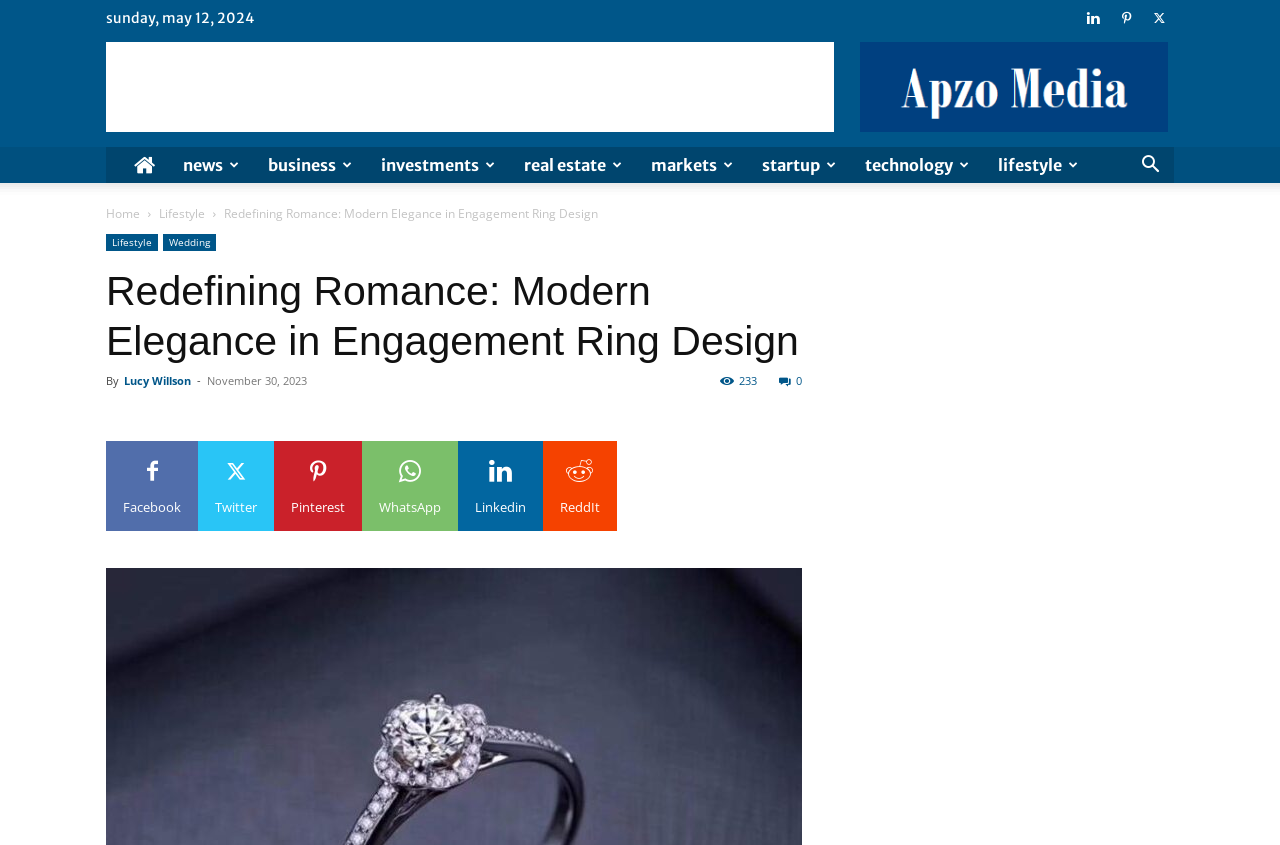Who is the author of the article?
Please provide a single word or phrase as your answer based on the image.

Lucy Willson